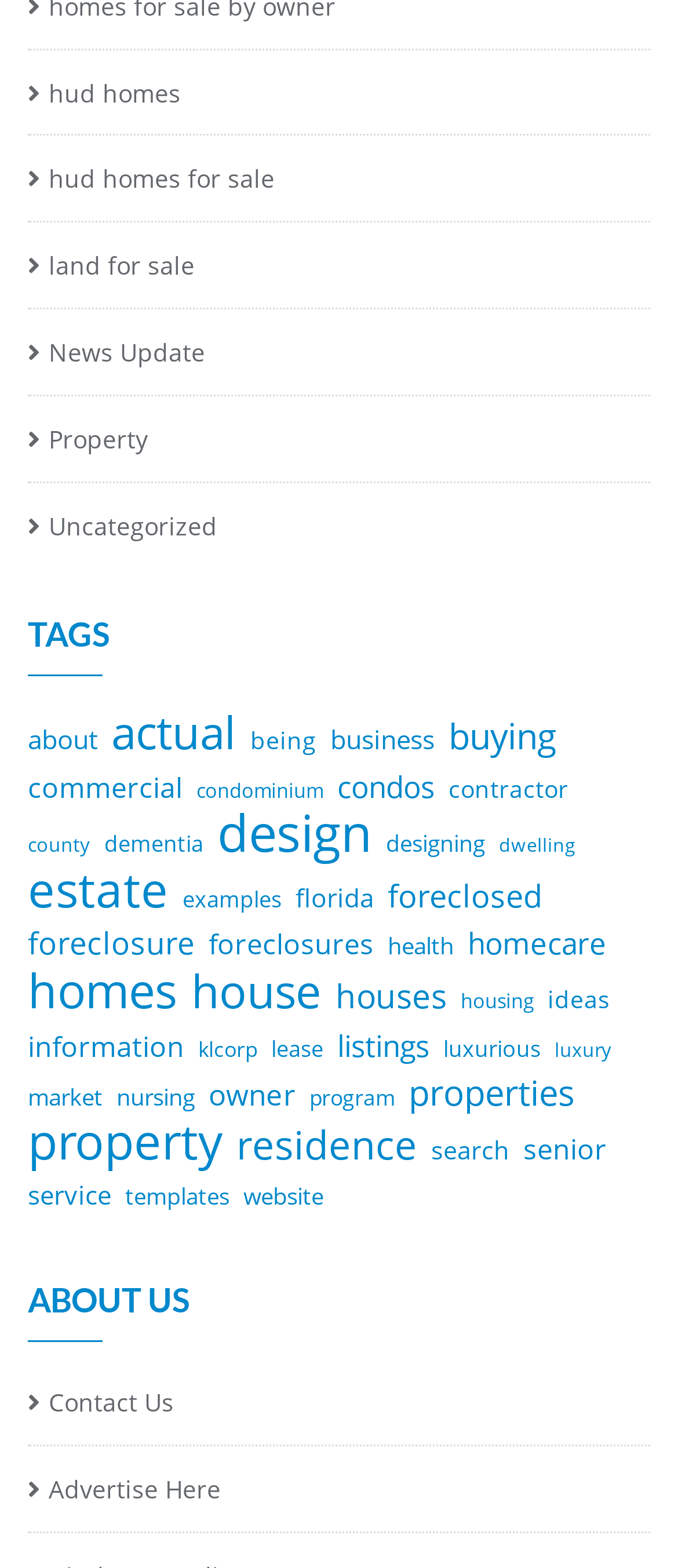Identify the bounding box for the UI element that is described as follows: "Reject All".

None